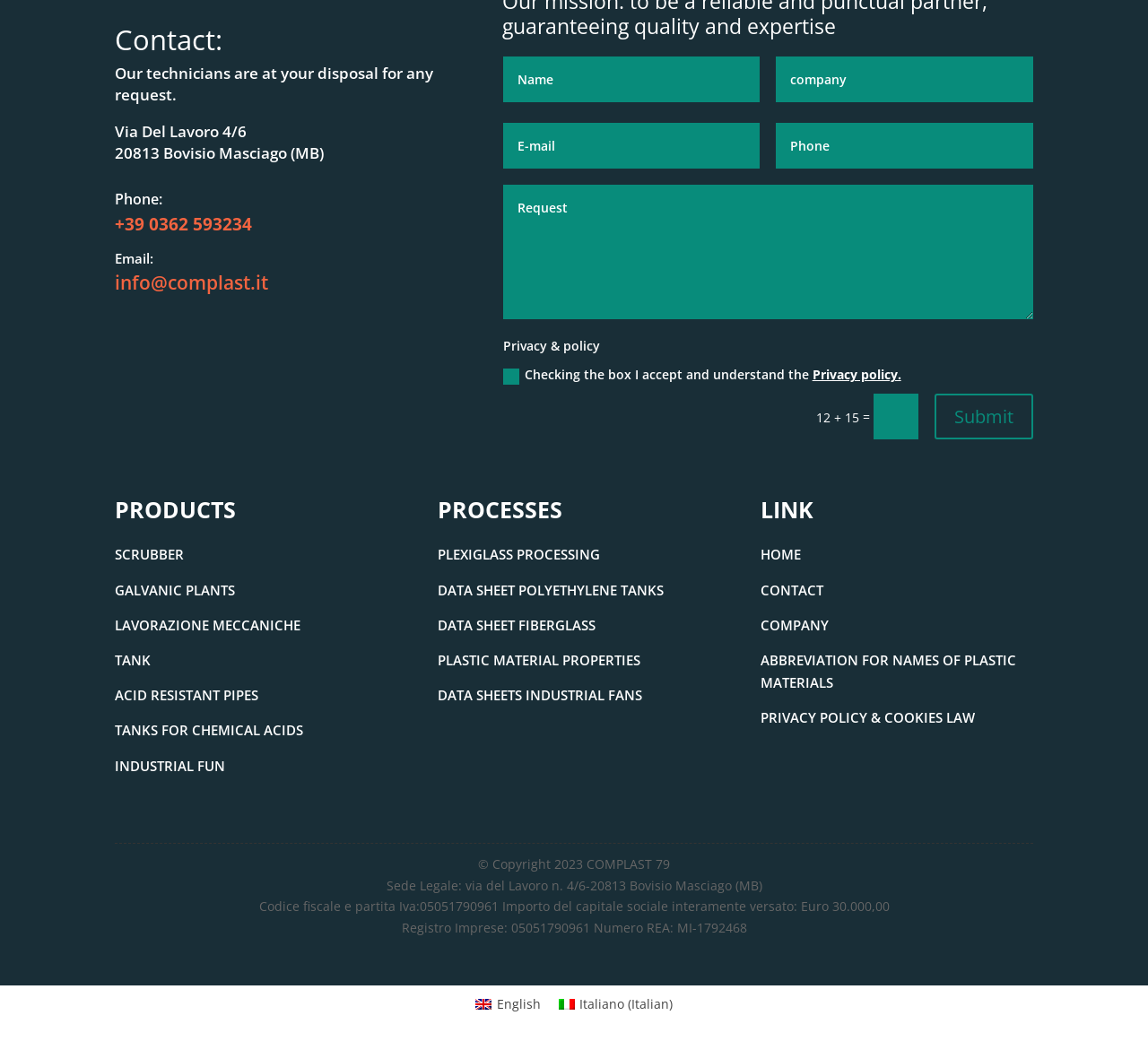Please identify the bounding box coordinates of the element's region that I should click in order to complete the following instruction: "Check the 'Privacy & policy' checkbox". The bounding box coordinates consist of four float numbers between 0 and 1, i.e., [left, top, right, bottom].

[0.438, 0.321, 0.522, 0.337]